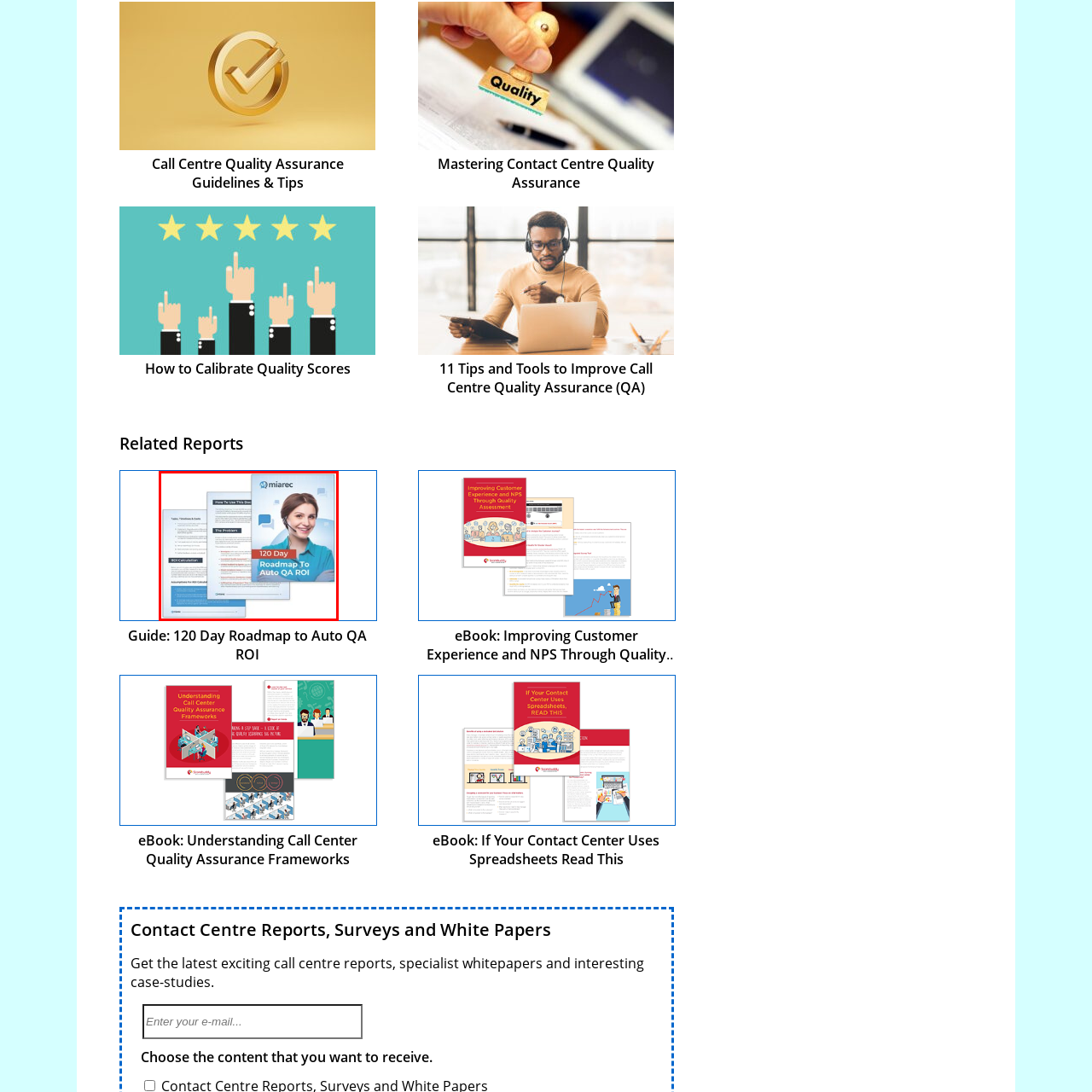Observe the image encased in the red box and deliver an in-depth response to the subsequent question by interpreting the details within the image:
What is the woman wearing?

The caption describes the woman on the ebook cover as wearing a headset, which implies that she is involved in customer service or quality assurance, as these roles often require the use of headsets for communication.